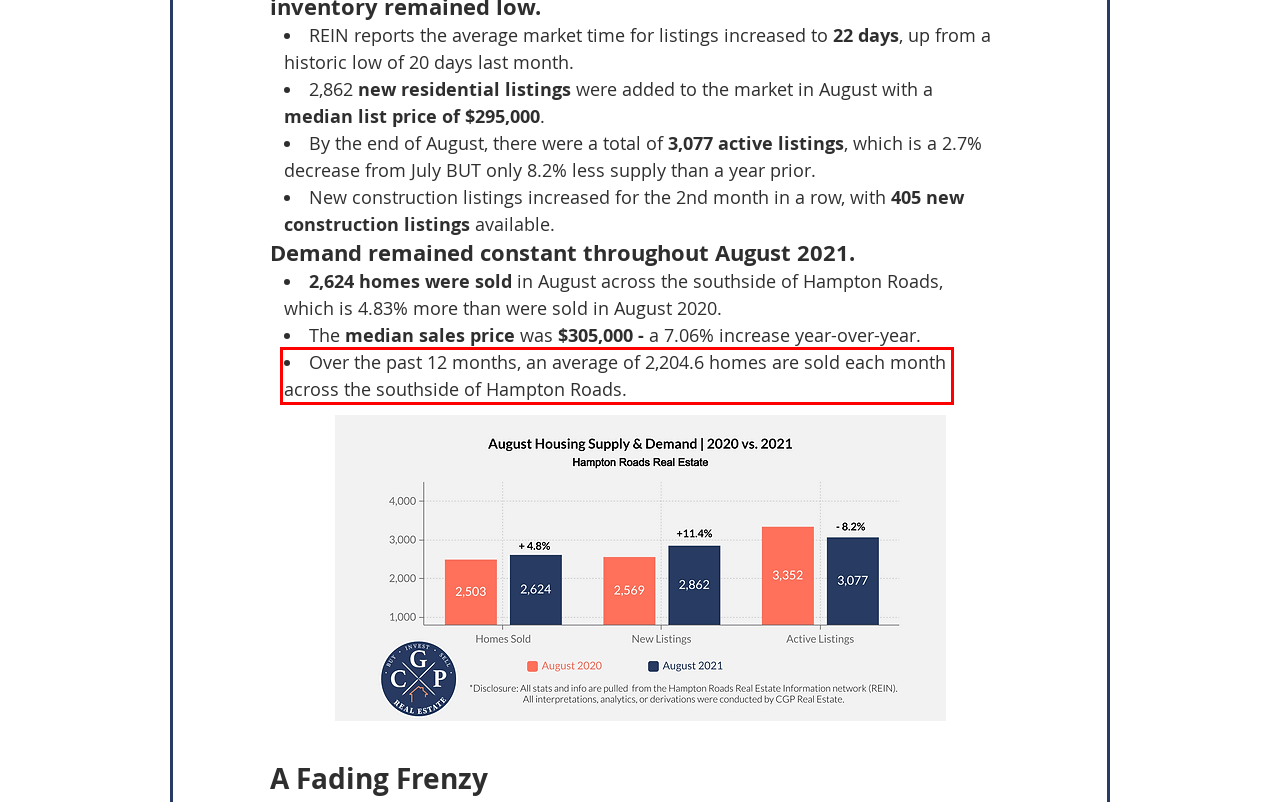You have a screenshot of a webpage with a red bounding box. Identify and extract the text content located inside the red bounding box.

Over the past 12 months, an average of 2,204.6 homes are sold each month across the southside of Hampton Roads.